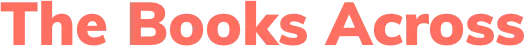Generate a descriptive account of all visible items and actions in the image.

The image features the phrase "The Books Across" prominently displayed in a vibrant, coral-colored font. This eye-catching design likely serves as a title or header on a webpage dedicated to literature or a specific reading initiative. The typography is modern and bold, suggesting a friendly and inviting approach to encourage readers. Given its placement and design elements, this image effectively draws attention to the theme of reading and exploration of books, setting the tone for the surrounding content that likely discusses various literary works or provides resources related to books.